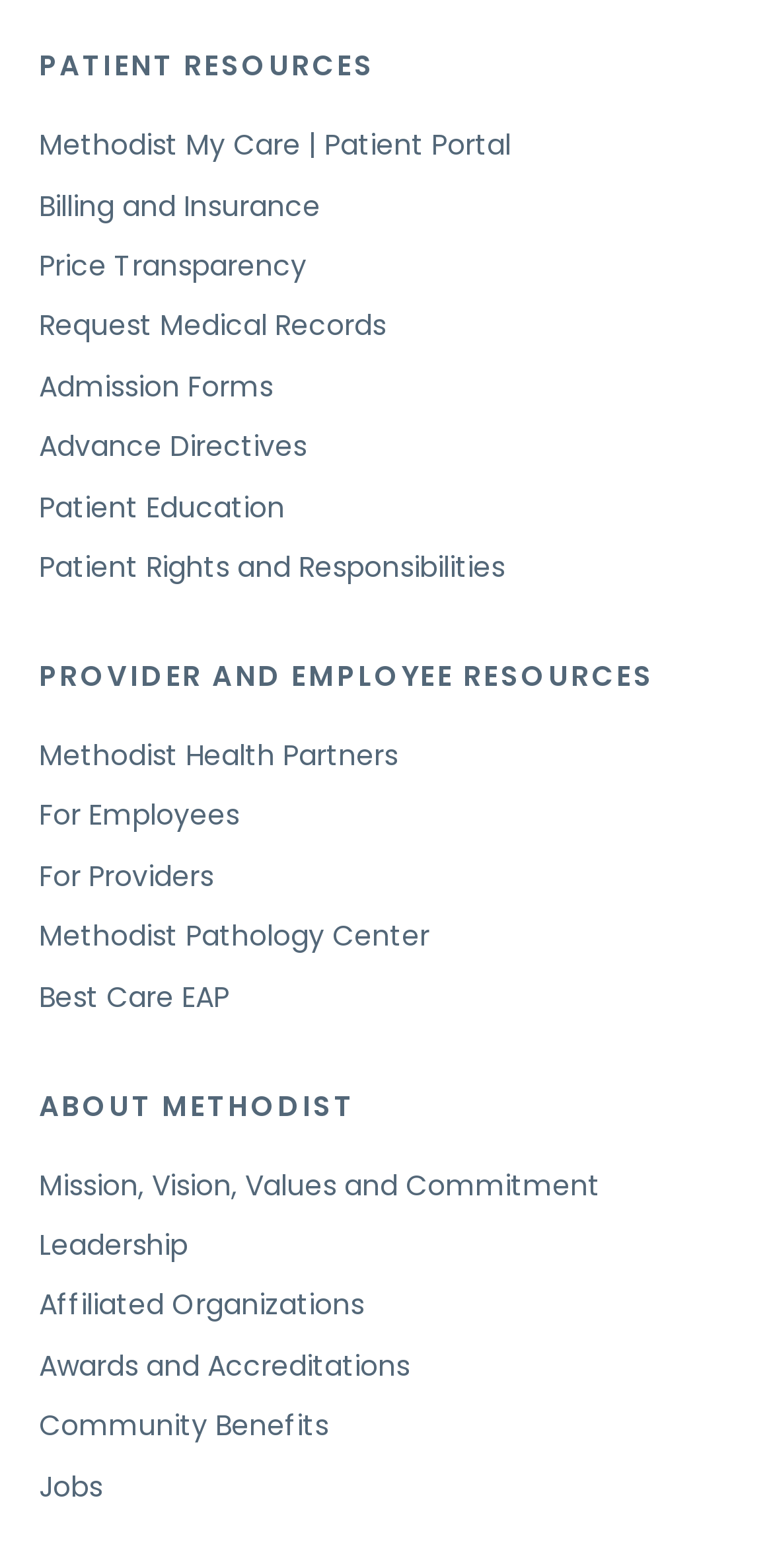What is the last link under 'PATIENT RESOURCES'?
Using the visual information from the image, give a one-word or short-phrase answer.

Patient Rights and Responsibilities